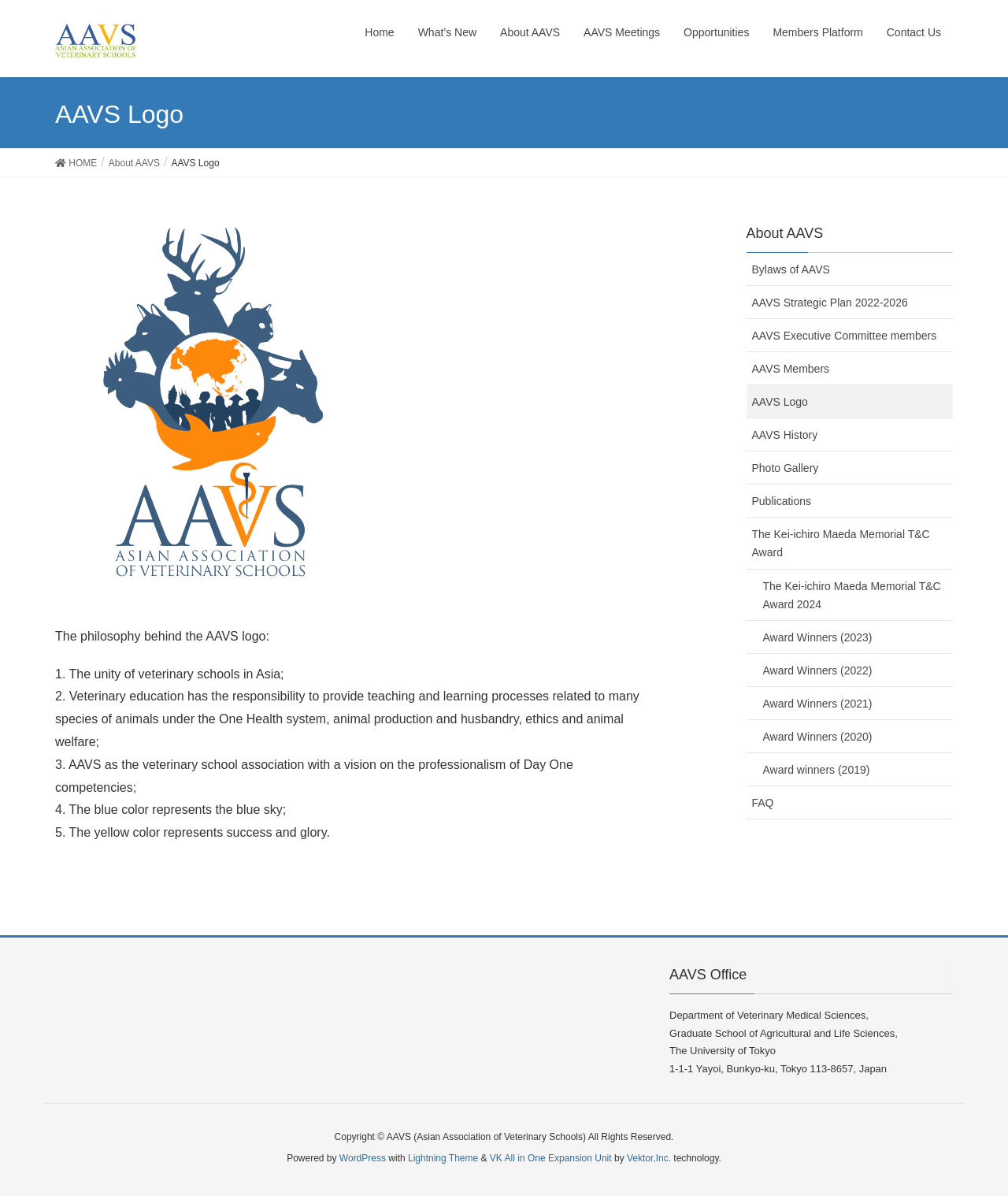What is the name of the association?
By examining the image, provide a one-word or phrase answer.

AAVS